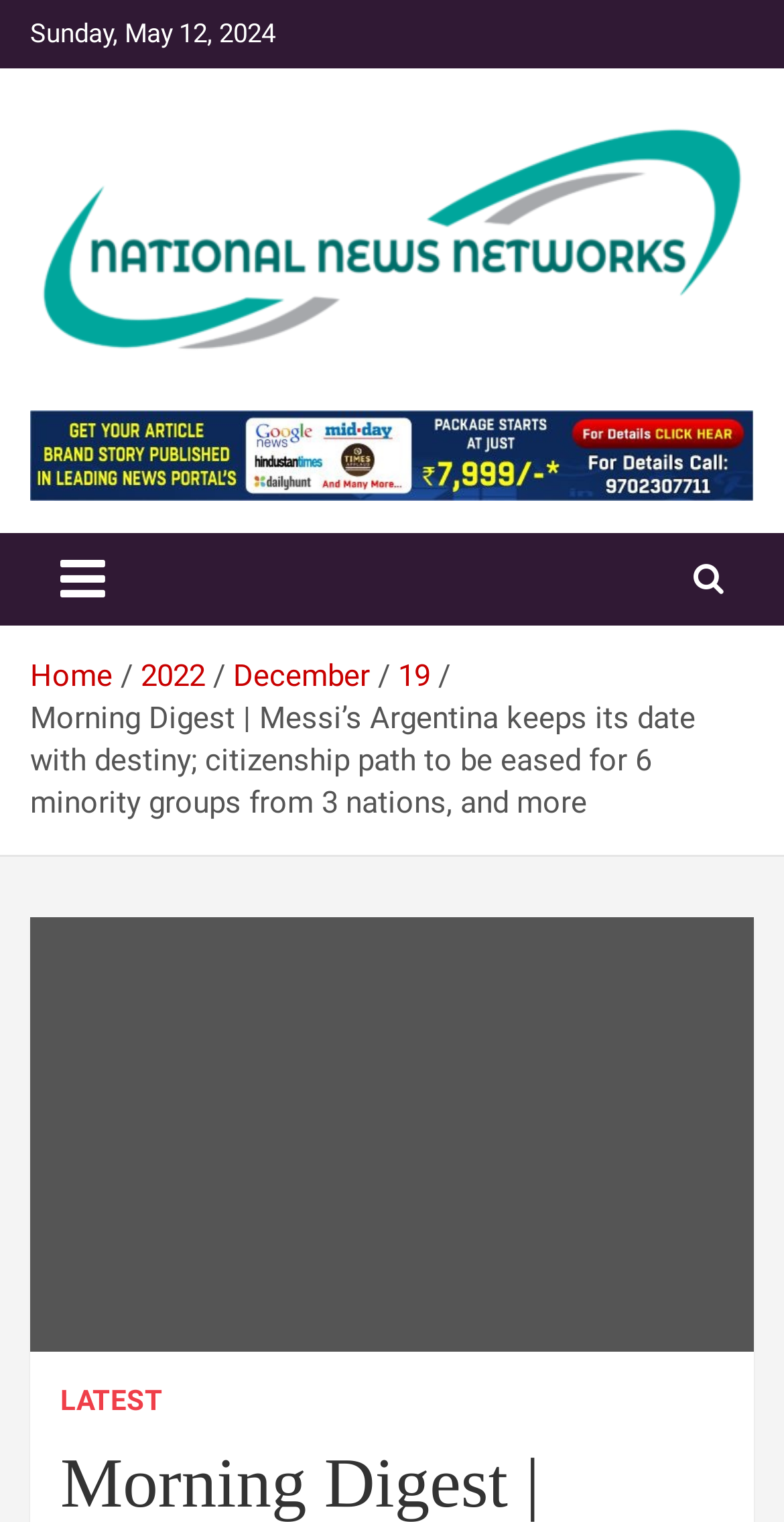Offer a meticulous caption that includes all visible features of the webpage.

The webpage is a news digest page, titled "Morning Digest" with a subtitle "Messi’s Argentina keeps its date with destiny; citizenship path to be eased for 6 minority groups from 3 nations, and more". At the top-left corner, there is a date display showing "Sunday, May 12, 2024". 

Below the date, there is a horizontal link bar spanning almost the entire width of the page, with a banner advertisement on the right side of it. The banner ad has an image and is labeled as "Banner Add". 

To the right of the date display, there is a toggle navigation button labeled "Toggle navigation", which controls a navigation bar. The navigation bar, labeled "Breadcrumbs", contains a series of links, including "Home", "2022", "December", and "19", indicating the current page's location within the website's hierarchy.

Below the navigation bar, there is a large header section displaying the title of the page, "Morning Digest | Messi’s Argentina keeps its date with destiny; citizenship path to be eased for 6 minority groups from 3 nations, and more". 

Below the header, there is a large figure or image taking up most of the page's width. At the bottom of the page, there is a link labeled "LATEST", positioned near the center of the page.